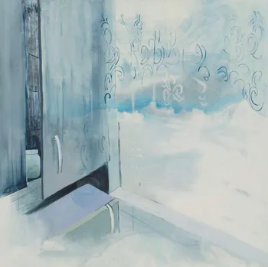What colors dominate the artwork?
Refer to the image and provide a detailed answer to the question.

The caption describes the artwork as having a tranquil scene characterized by soft hues of blue and white, creating a dreamlike atmosphere, which suggests that these colors are the dominant colors in the artwork.